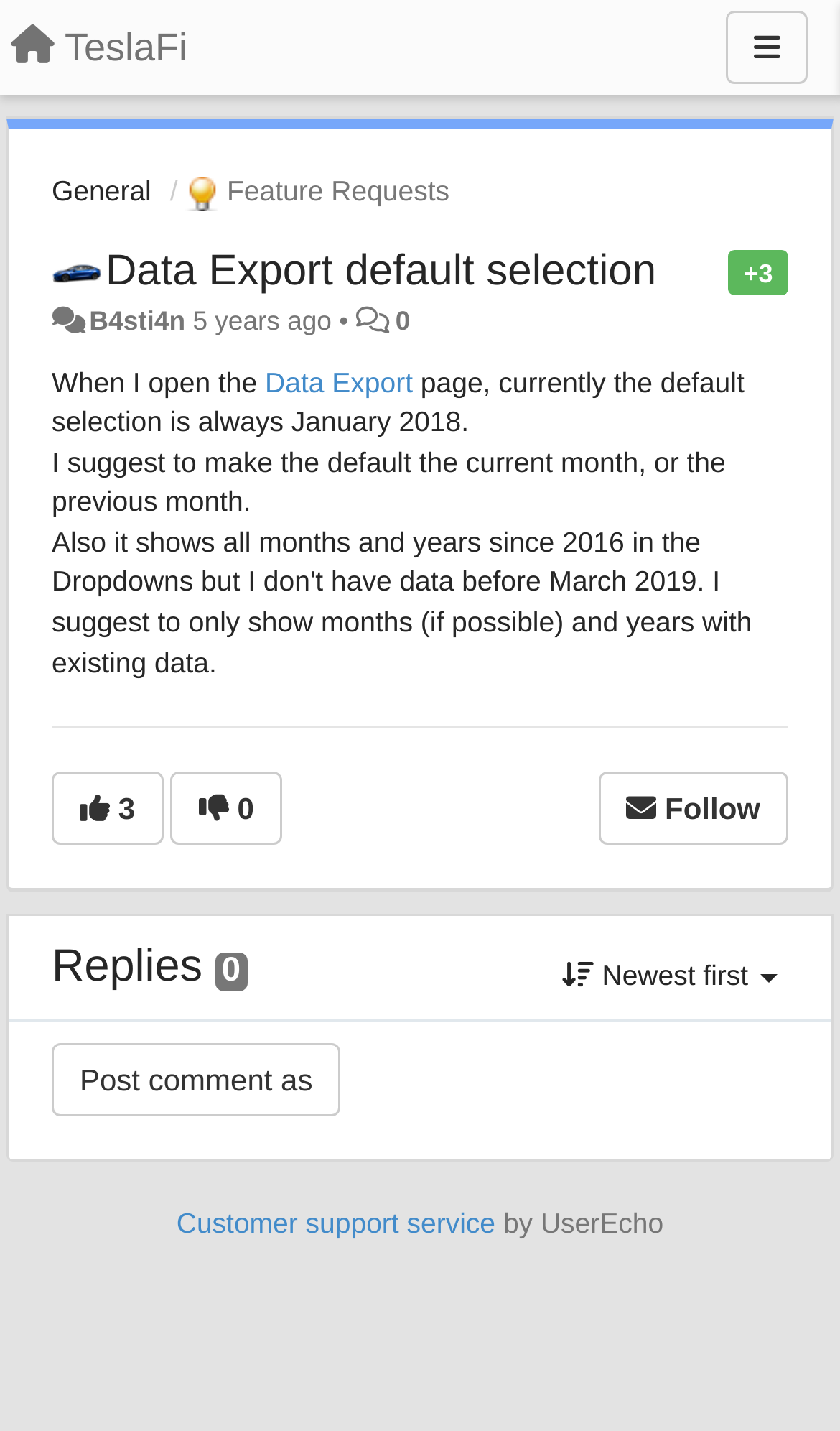What is the position of the 'Menu' button relative to the 'TeslaFi' link?
Examine the screenshot and reply with a single word or phrase.

Right